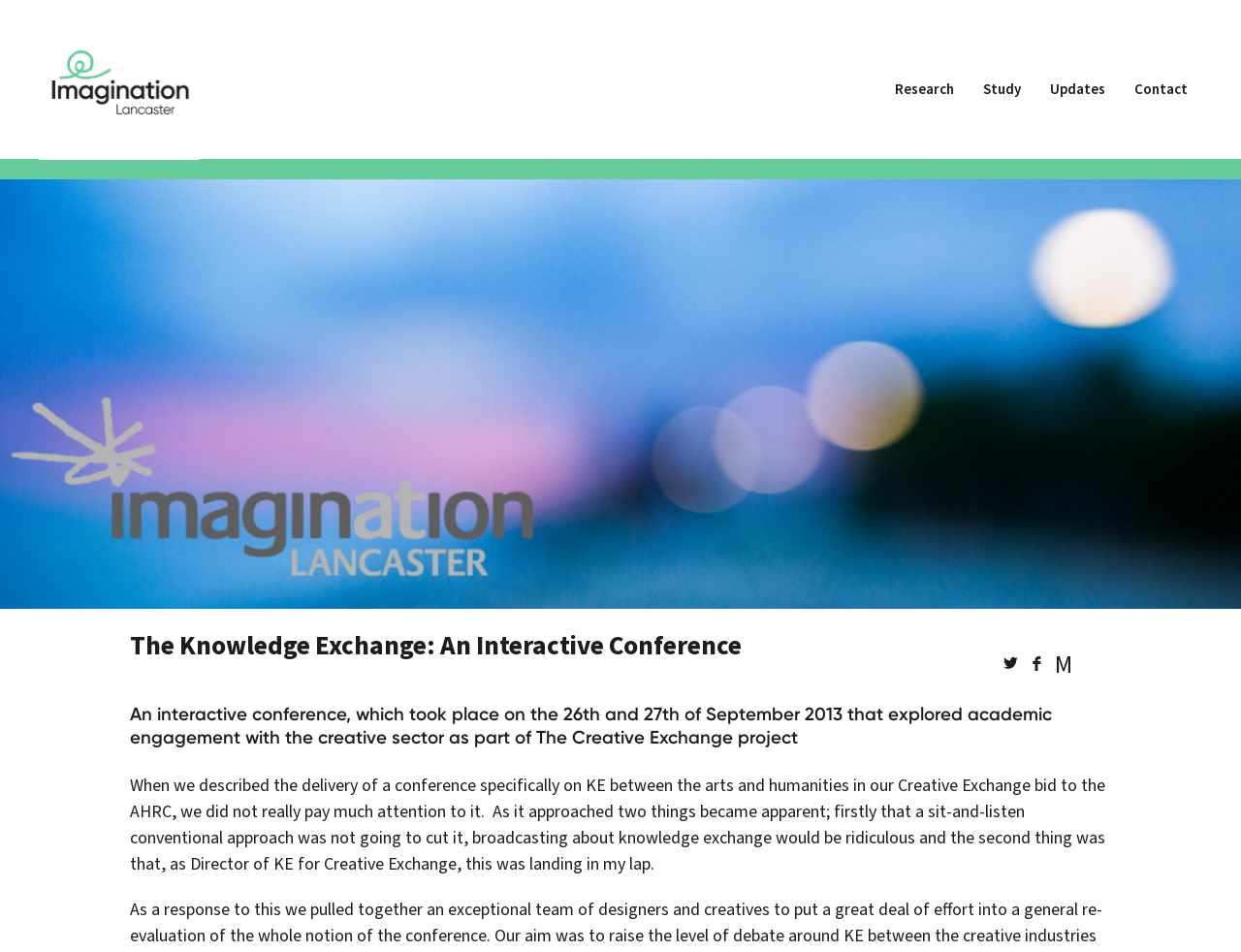Please specify the bounding box coordinates of the area that should be clicked to accomplish the following instruction: "View Research". The coordinates should consist of four float numbers between 0 and 1, i.e., [left, top, right, bottom].

[0.709, 0.084, 0.78, 0.106]